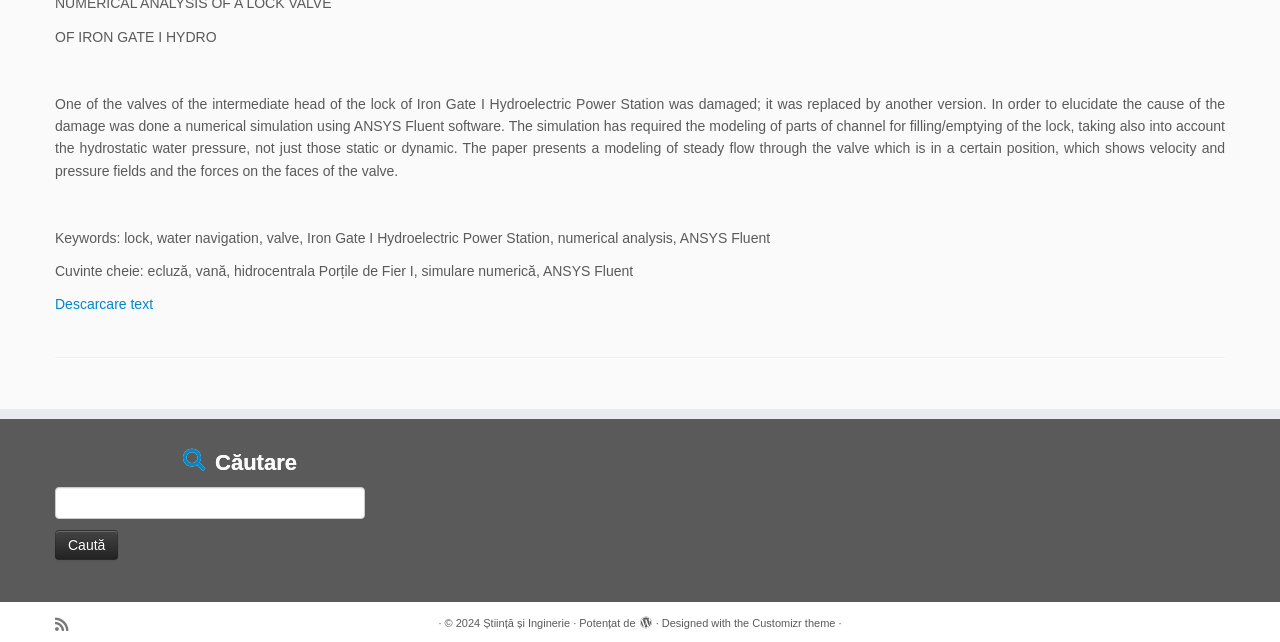Provide the bounding box coordinates of the HTML element described by the text: "parent_node: Caută după: value="Caută"". The coordinates should be in the format [left, top, right, bottom] with values between 0 and 1.

[0.043, 0.825, 0.092, 0.872]